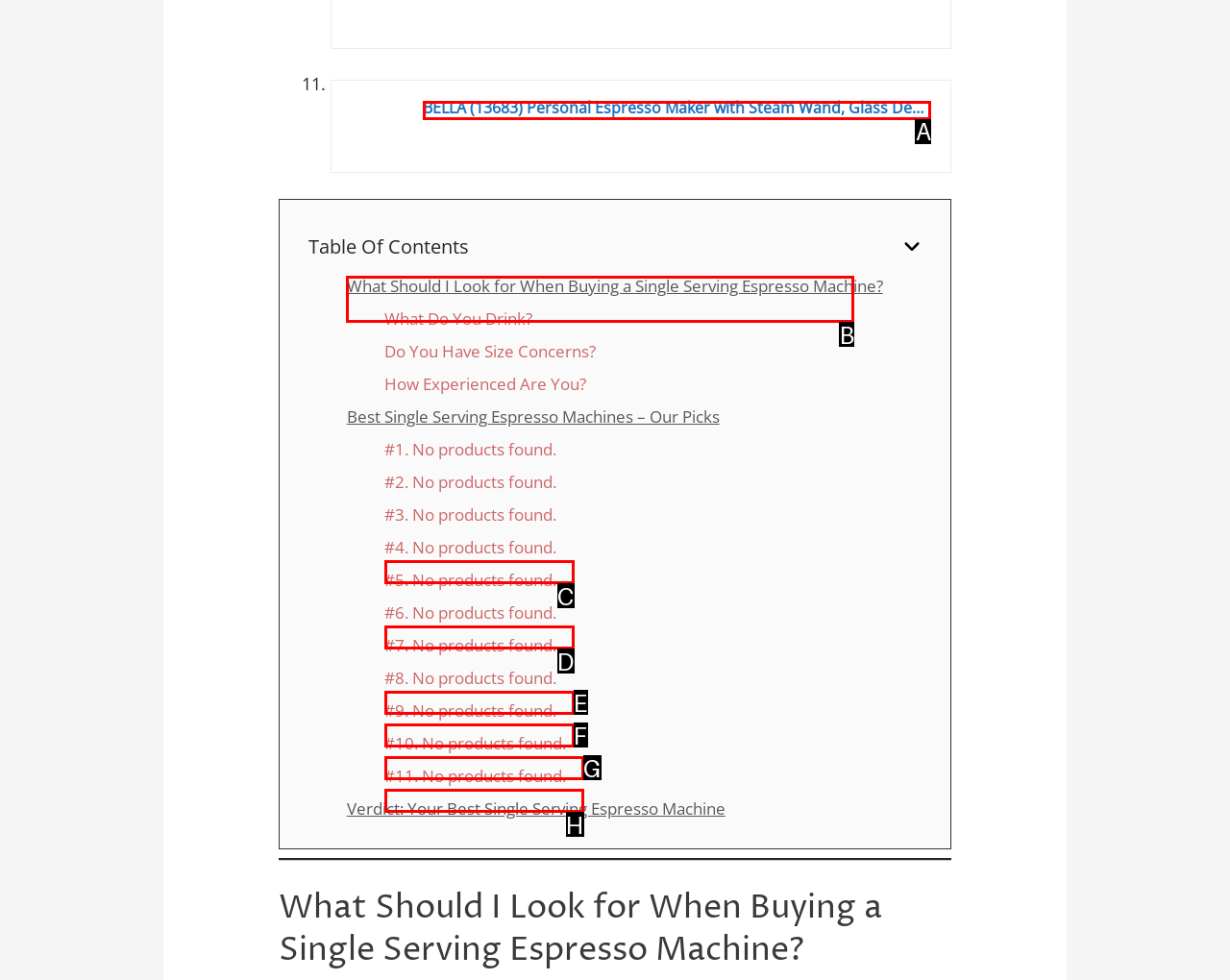Select the HTML element that needs to be clicked to perform the task: View BELLA espresso maker details. Reply with the letter of the chosen option.

A